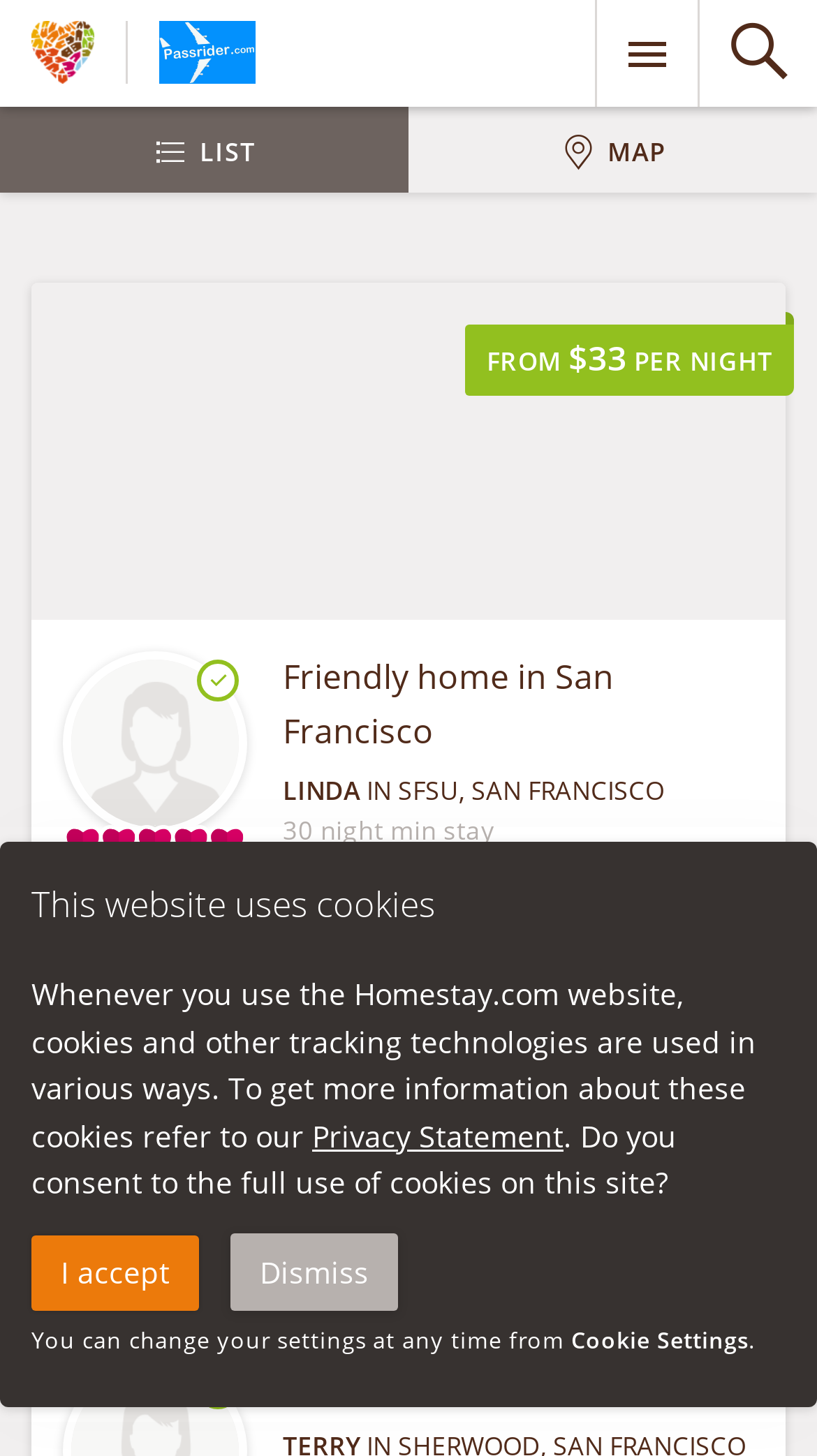Offer an in-depth caption of the entire webpage.

The webpage is about booking homestay accommodations in San Francisco with Homestay.com. At the top, there is a button and a link to Homestay.com, along with an image of the website's logo. Below this, there is a tab list with two tabs, "LIST" and "MAP", which are not currently selected. 

To the right of the tab list, there are three links: "Our Picks", "Reviews", and "Distance". Below these links, there is a section displaying the number of homestays available, which is 75. 

The webpage then lists several homestay options, each with an image, a heading describing the homestay, and a link to more information. The first homestay listed is a "Friendly home in San Francisco" with a minimum stay of 30 nights, located 5.3 km from the center of San Francisco. The second homestay listed is a "Classic Story Book Sherwood". 

Each homestay option also displays a price per night, with the first option starting at $33 per night and the second option starting at $64 per night. 

At the bottom of the webpage, there is a section about cookies and tracking technologies used on the website. This section includes a link to the website's Privacy Statement and buttons to accept or dismiss the use of cookies. There is also an option to change cookie settings at any time.